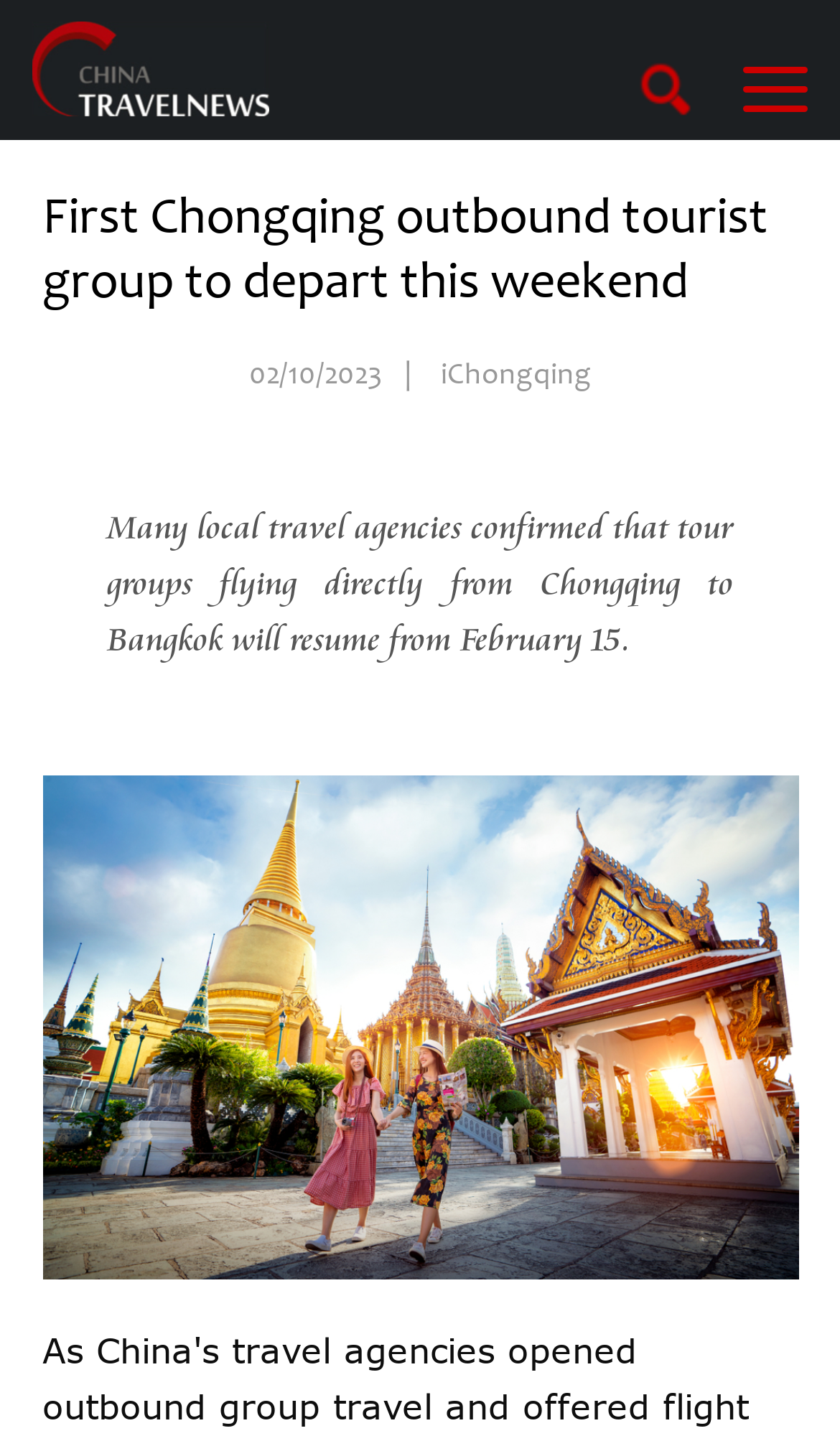Write a detailed summary of the webpage.

The webpage appears to be a news article from China Travel News. At the top-left corner, there is a heading "China Travel News" with a corresponding link and image. Below this, there is a larger heading "First Chongqing outbound tourist group to depart this weekend" that spans most of the width of the page.

On the right side of the page, there are three short lines of text: "02/10/2023", a vertical bar "|", and "iChongqing". These elements are positioned relatively close to each other.

The main content of the article is a paragraph of text that starts from the left edge of the page and spans about three-quarters of the page's width. The text reads, "Many local travel agencies confirmed that tour groups flying directly from Chongqing to Bangkok will resume from February 15." This paragraph is positioned below the larger heading and the three short lines of text on the right side.